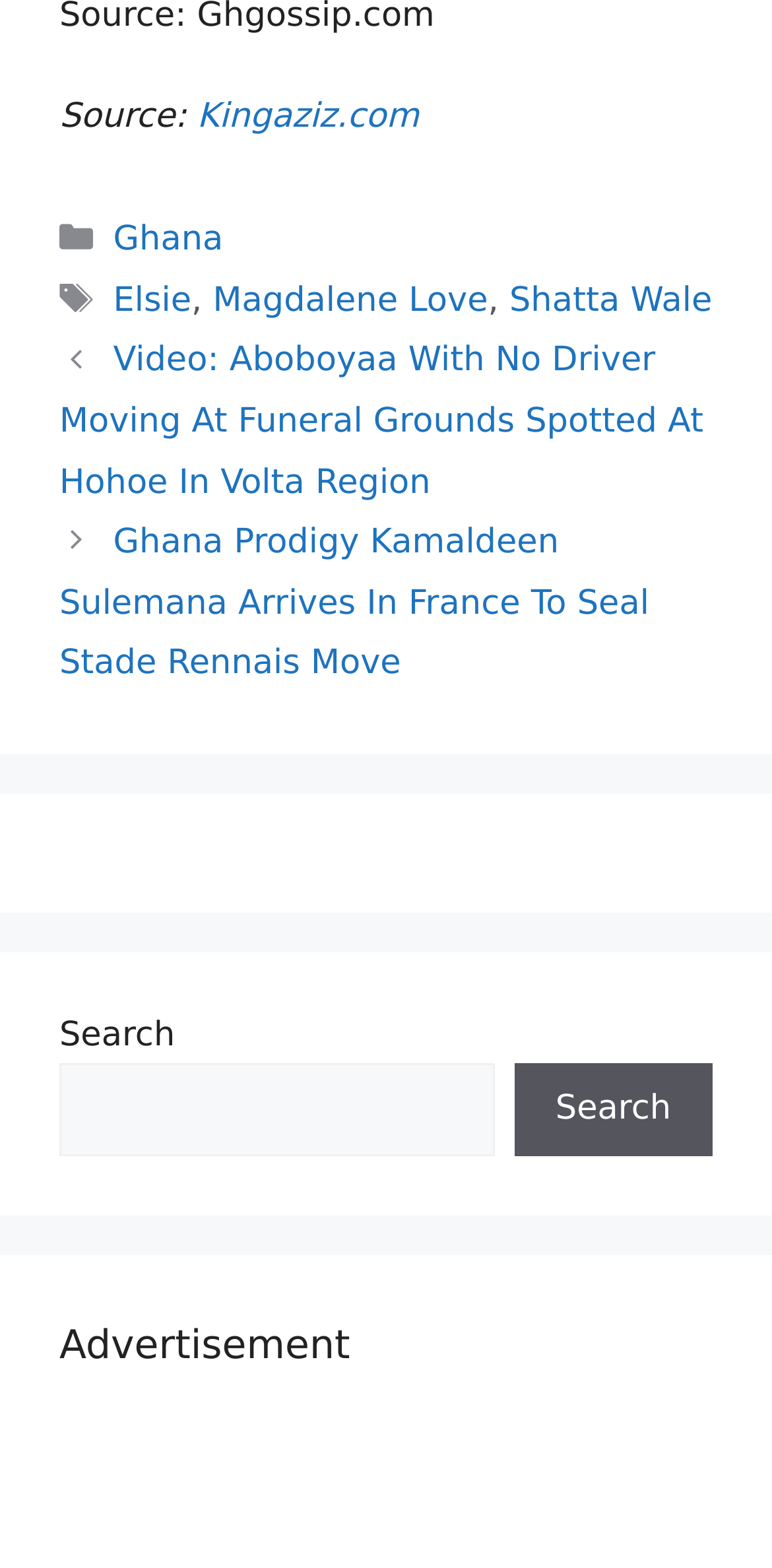Predict the bounding box coordinates of the area that should be clicked to accomplish the following instruction: "Click on the Kingaziz.com link". The bounding box coordinates should consist of four float numbers between 0 and 1, i.e., [left, top, right, bottom].

[0.255, 0.062, 0.543, 0.087]